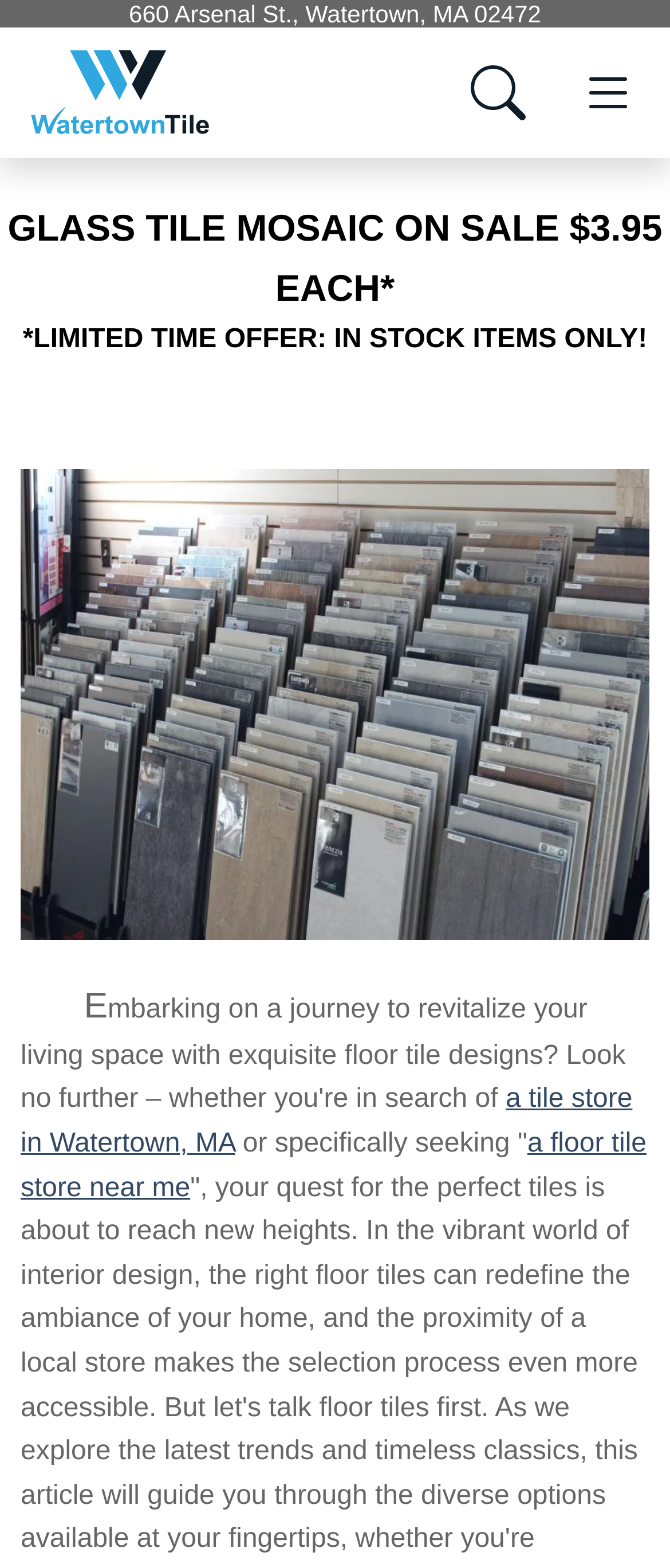From the element description: "aria-label="Toggle navigation"", extract the bounding box coordinates of the UI element. The coordinates should be expressed as four float numbers between 0 and 1, in the order [left, top, right, bottom].

[0.846, 0.033, 0.969, 0.085]